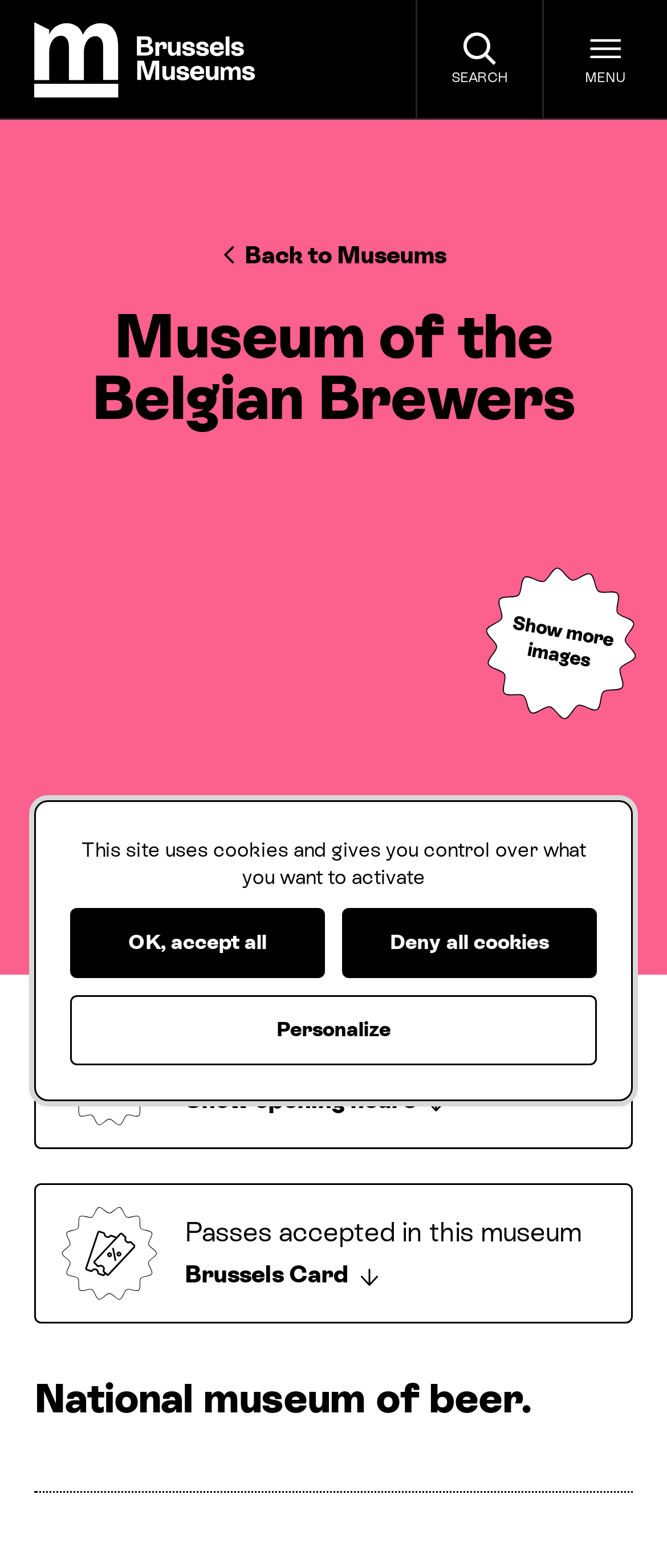Please identify the webpage's heading and generate its text content.

Museum of the Belgian Brewers